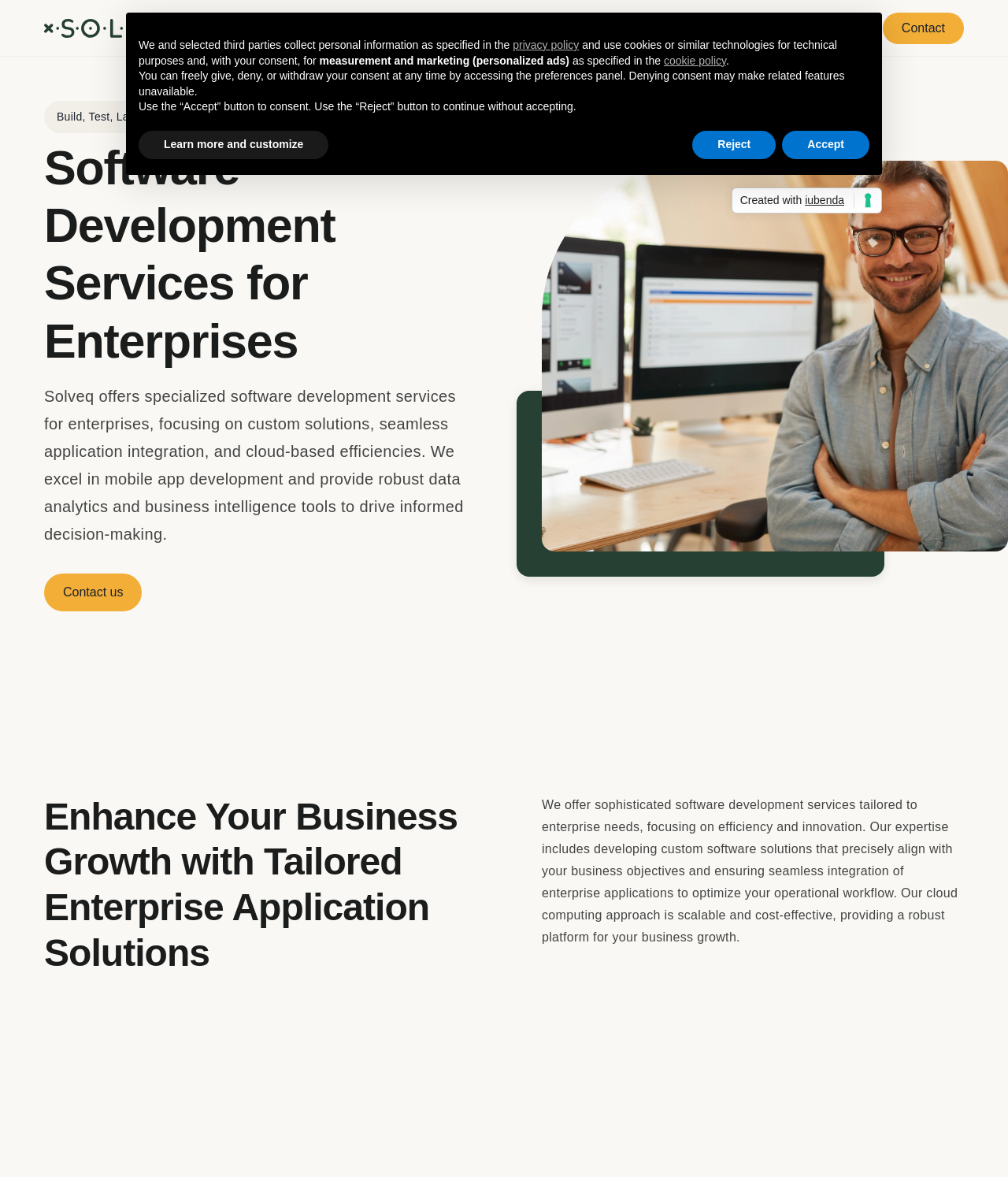Identify the bounding box coordinates of the element that should be clicked to fulfill this task: "Click the Careers link". The coordinates should be provided as four float numbers between 0 and 1, i.e., [left, top, right, bottom].

[0.731, 0.018, 0.775, 0.029]